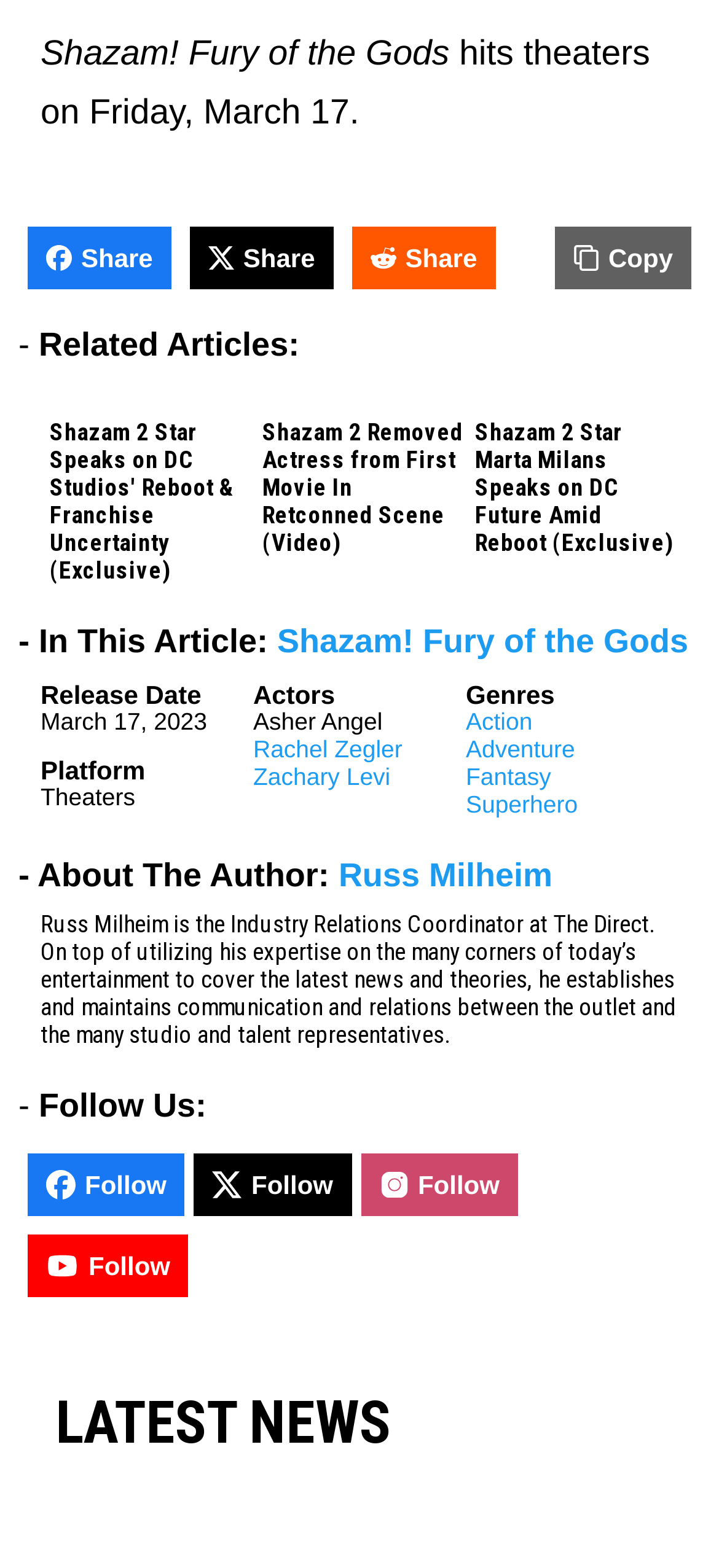Provide the bounding box coordinates of the section that needs to be clicked to accomplish the following instruction: "Click on 'Copy'."

[0.772, 0.145, 0.962, 0.185]